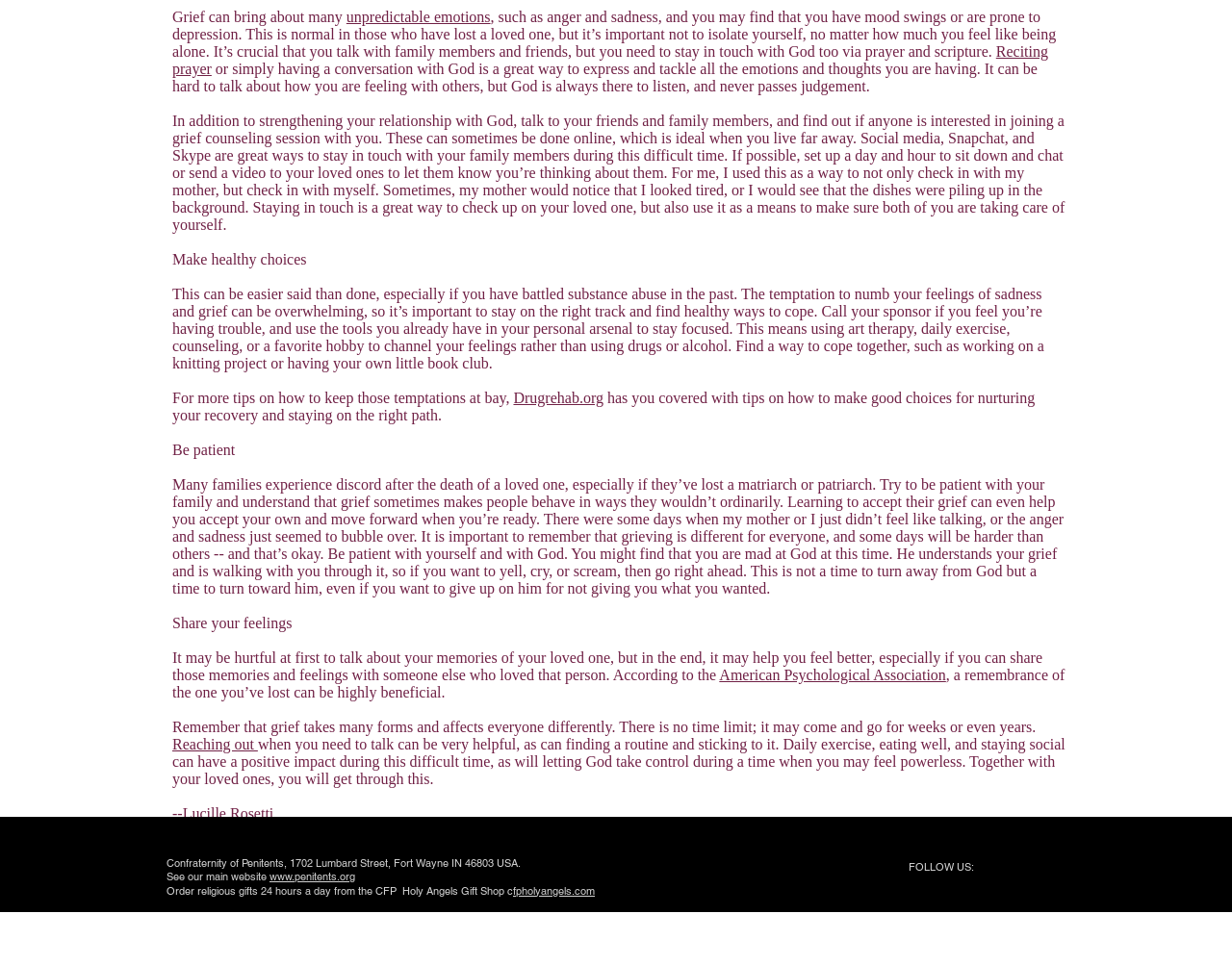Select the bounding box coordinates of the element I need to click to carry out the following instruction: "Go to 'www.penitents.org'".

[0.219, 0.902, 0.288, 0.916]